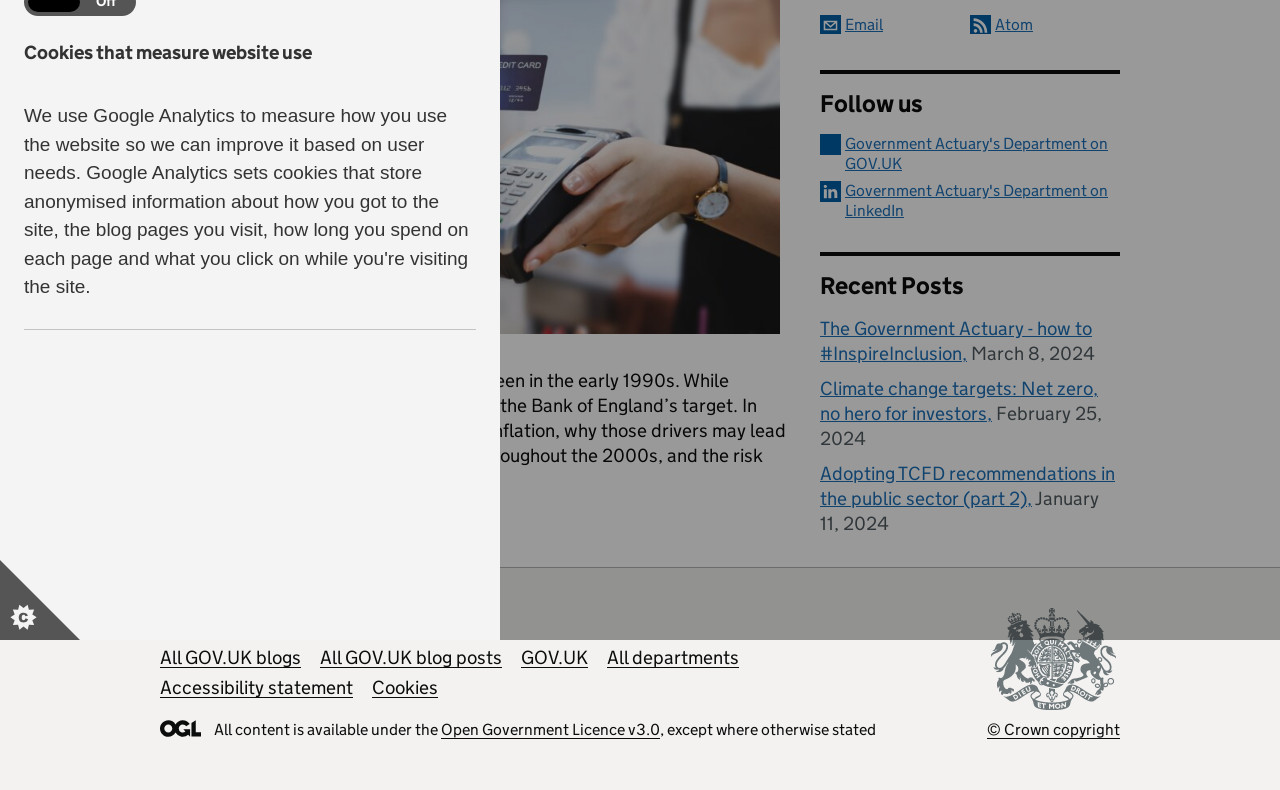Locate and provide the bounding box coordinates for the HTML element that matches this description: "© Crown copyright".

[0.771, 0.77, 0.875, 0.937]